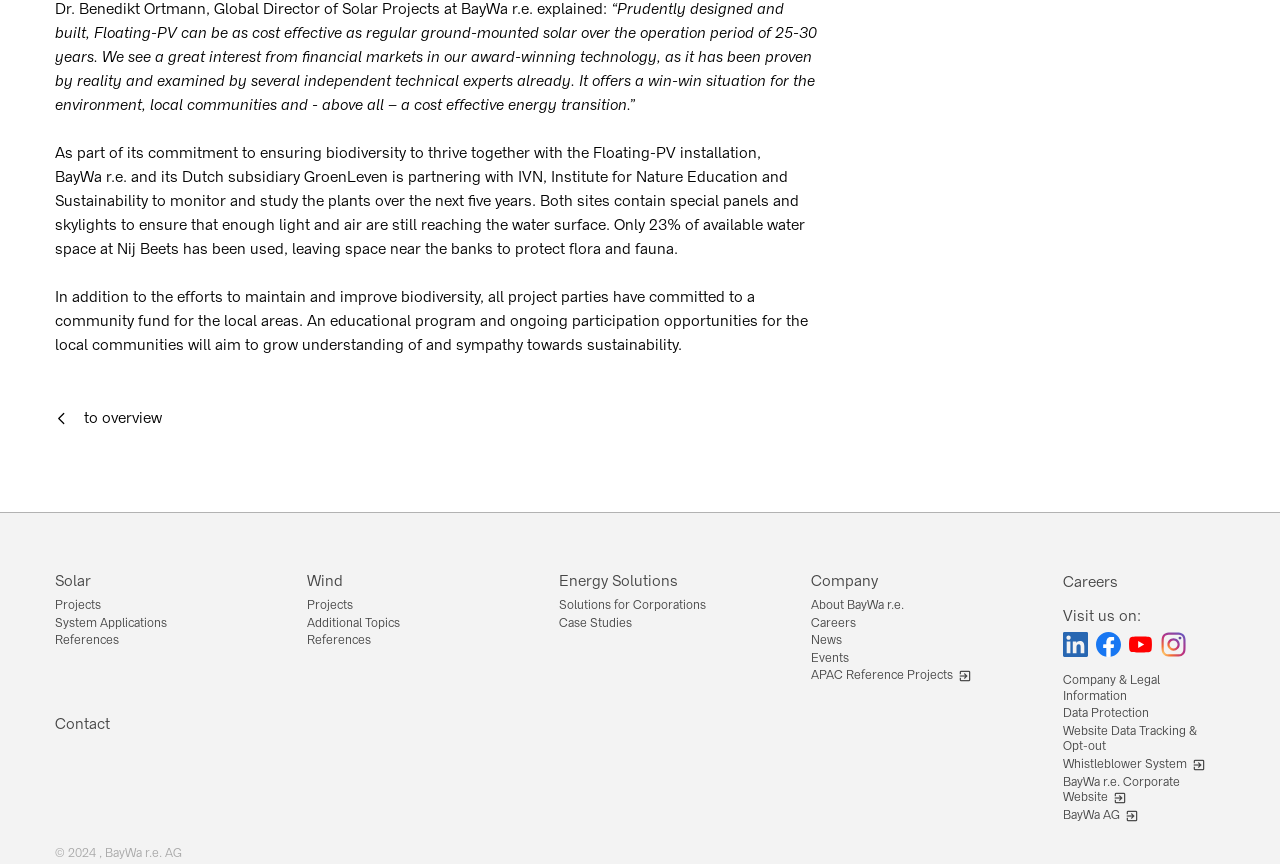Based on the element description Ethics for Engineers, identify the bounding box coordinates for the UI element. The coordinates should be in the format (top-left x, top-left y, bottom-right x, bottom-right y) and within the 0 to 1 range.

None